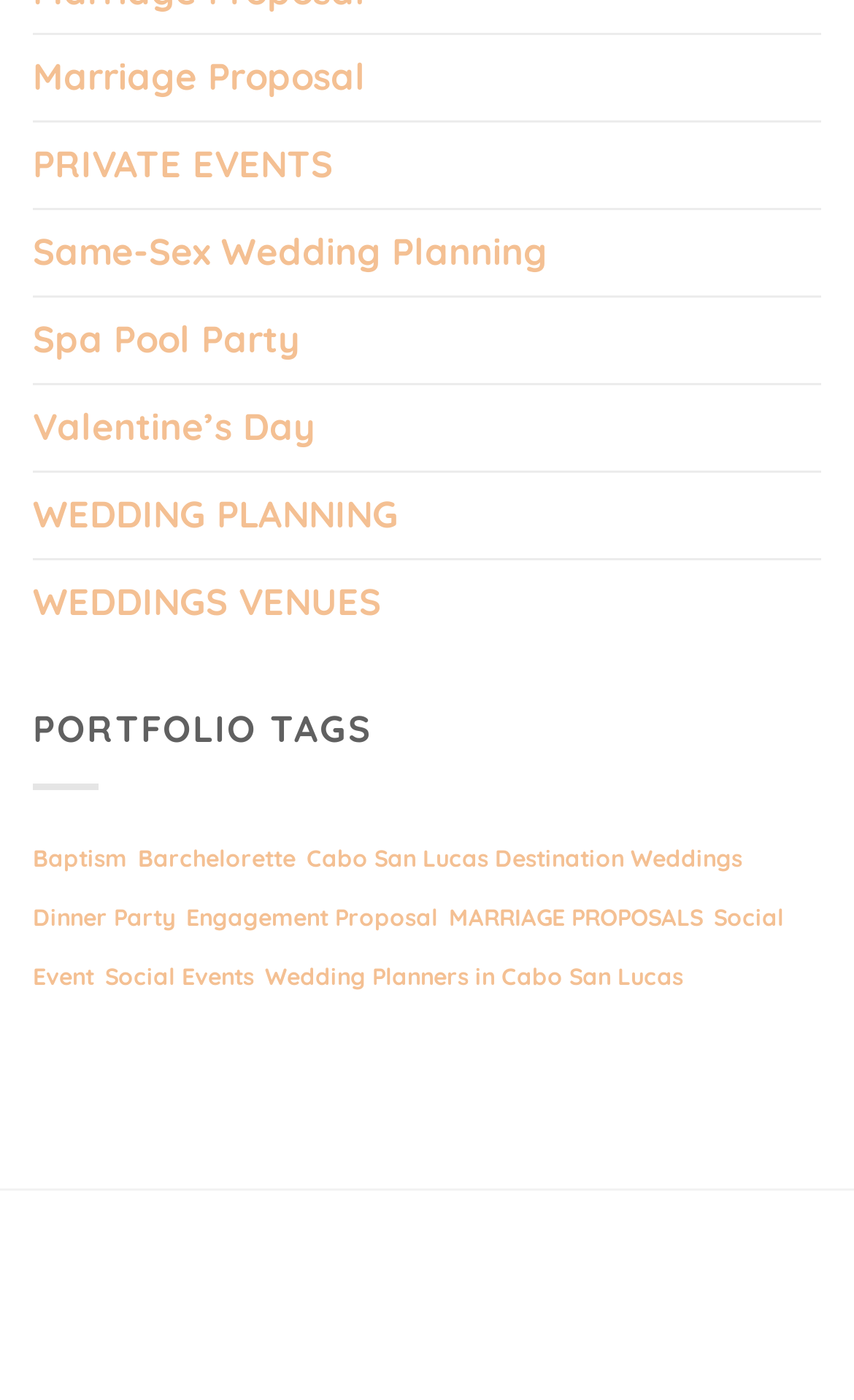Please identify the bounding box coordinates of the region to click in order to complete the given instruction: "Click on Marriage Proposal". The coordinates should be four float numbers between 0 and 1, i.e., [left, top, right, bottom].

[0.038, 0.026, 0.428, 0.086]